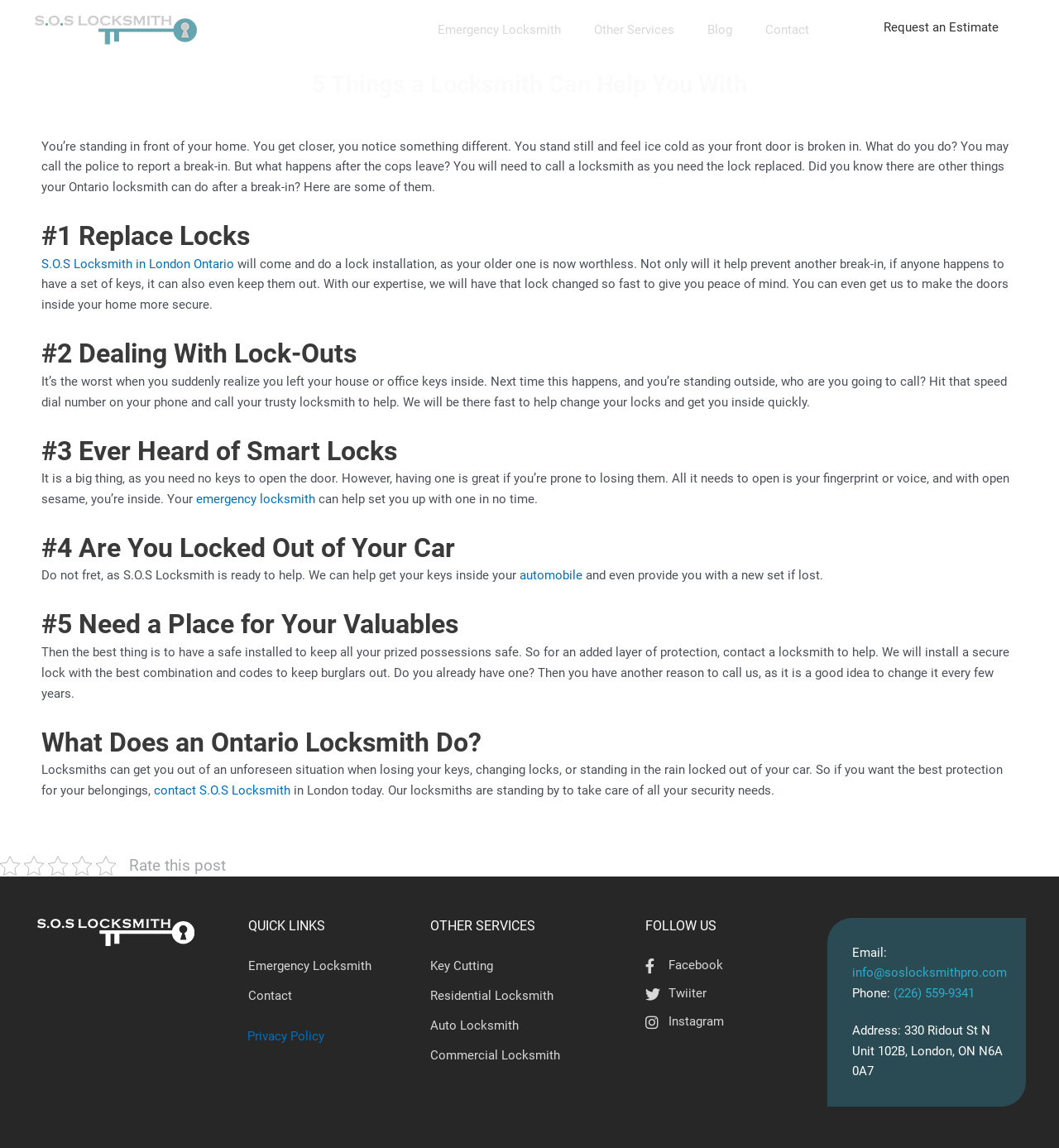Extract the bounding box coordinates for the UI element described by the text: "Key Cutting". The coordinates should be in the form of [left, top, right, bottom] with values between 0 and 1.

[0.406, 0.829, 0.594, 0.855]